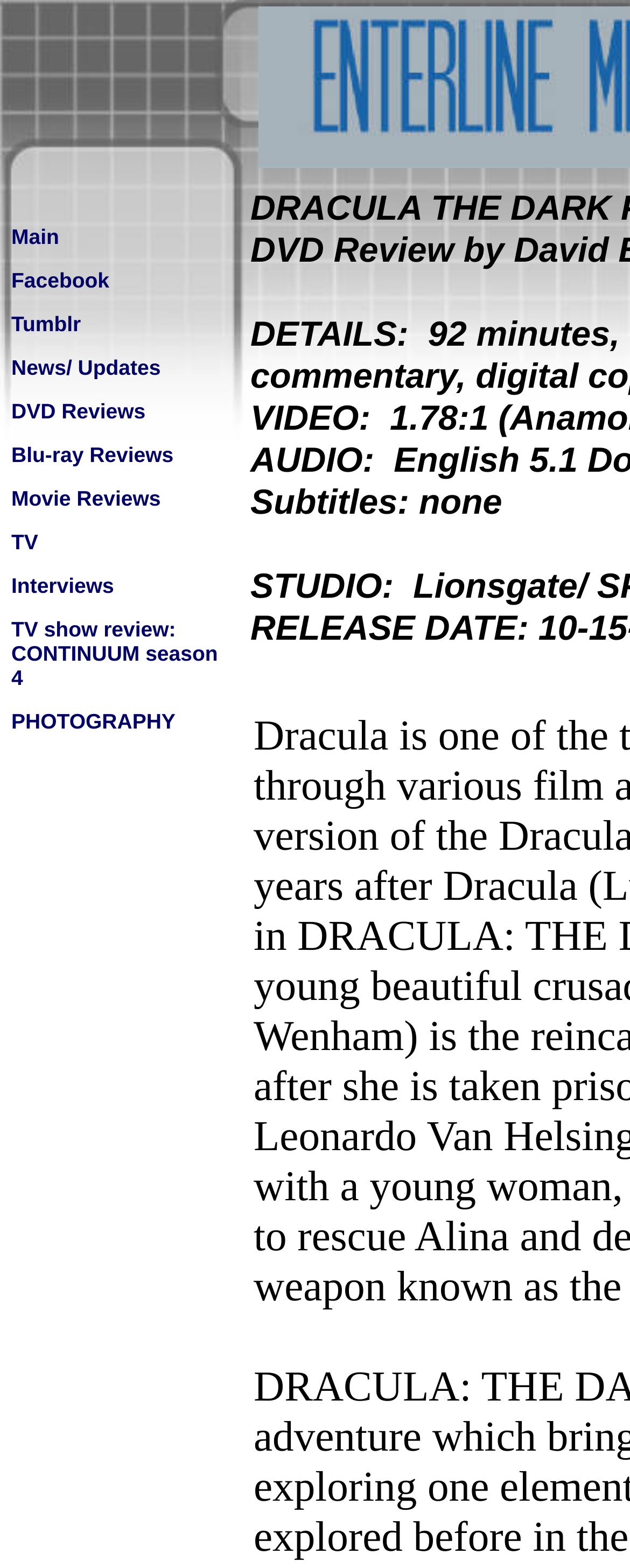Based on the element description "Blu-ray Reviews", predict the bounding box coordinates of the UI element.

[0.018, 0.281, 0.275, 0.299]